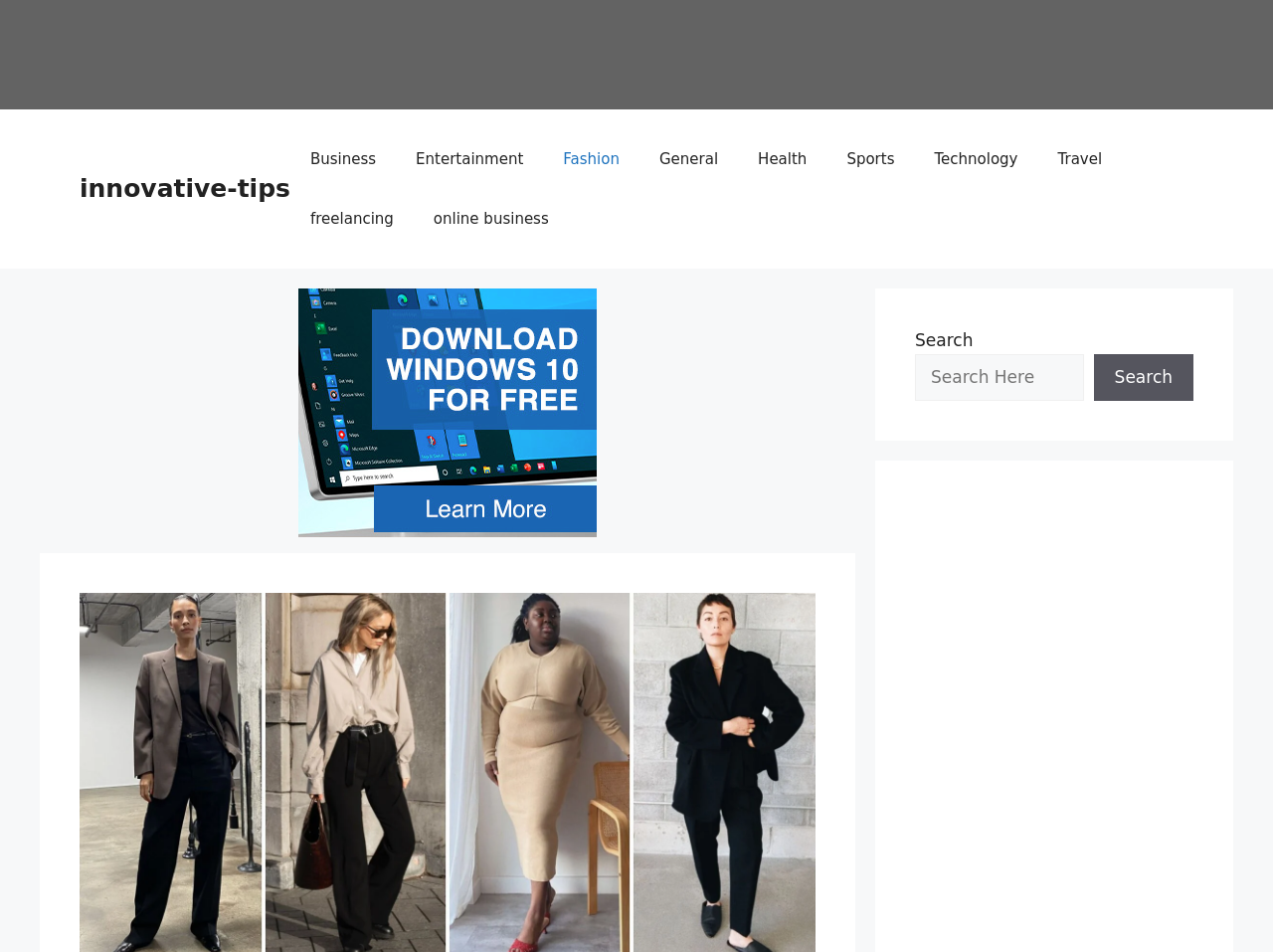Pinpoint the bounding box coordinates of the element you need to click to execute the following instruction: "go to Business page". The bounding box should be represented by four float numbers between 0 and 1, in the format [left, top, right, bottom].

[0.228, 0.136, 0.311, 0.199]